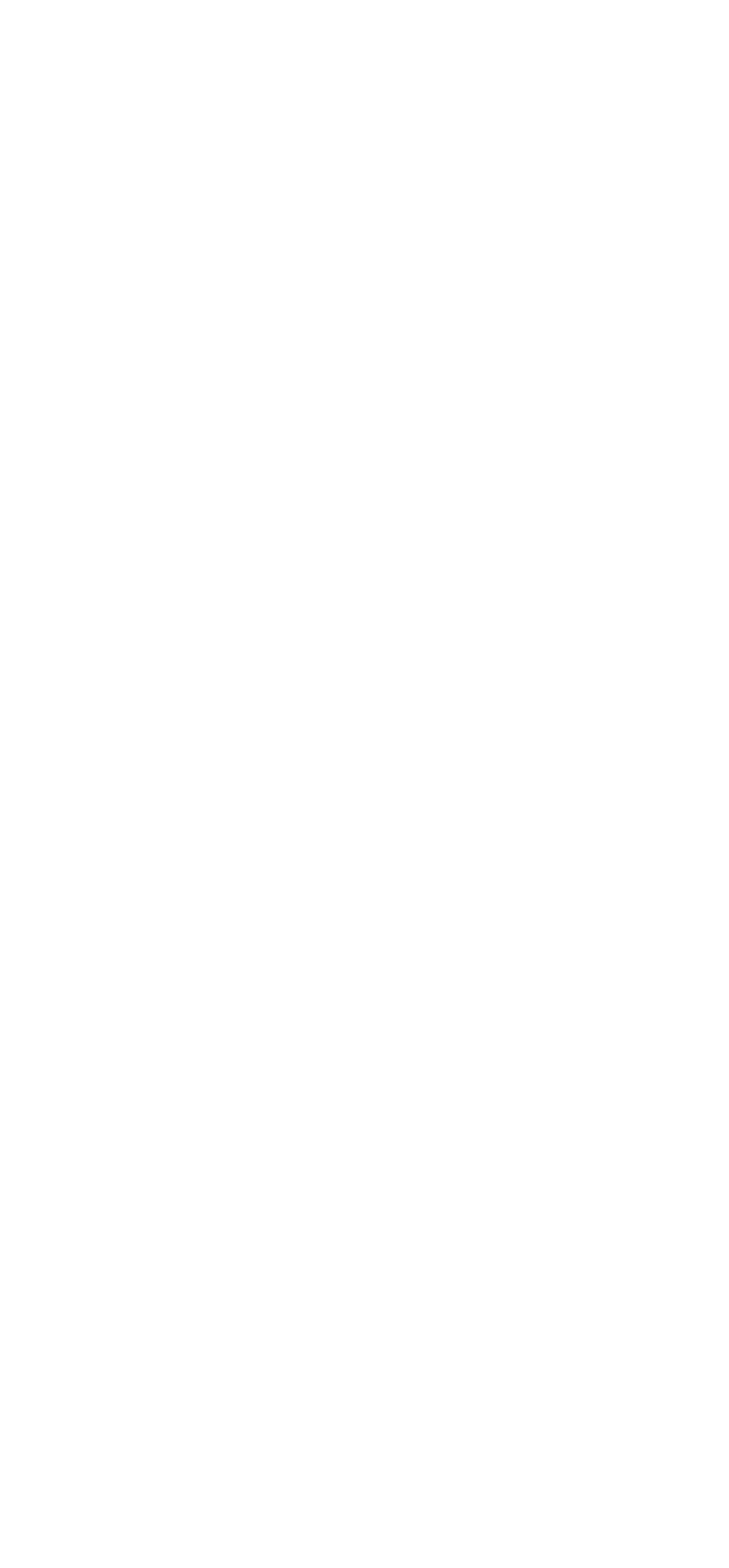Determine the bounding box coordinates for the area that needs to be clicked to fulfill this task: "Add to cart". The coordinates must be given as four float numbers between 0 and 1, i.e., [left, top, right, bottom].

None